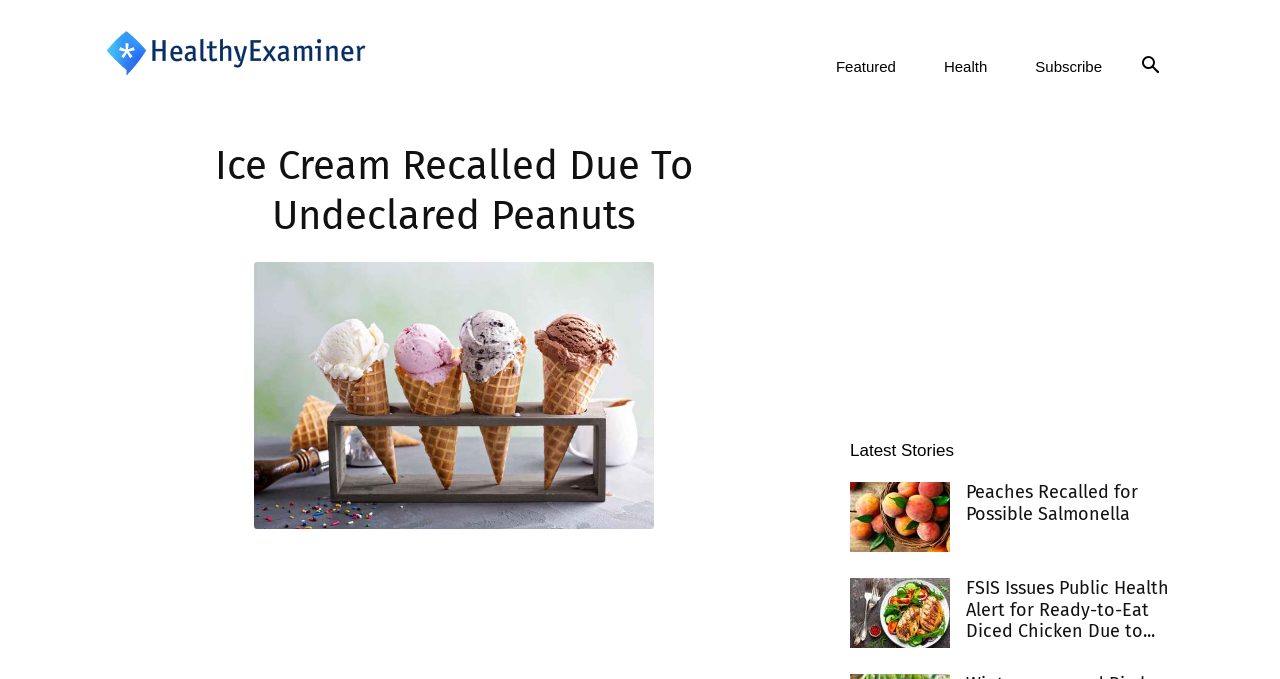Based on the element description aria-label="Advertisement" name="aswift_3" title="Advertisement", identify the bounding box coordinates for the UI element. The coordinates should be in the format (top-left x, top-left y, bottom-right x, bottom-right y) and within the 0 to 1 range.

[0.673, 0.208, 0.908, 0.576]